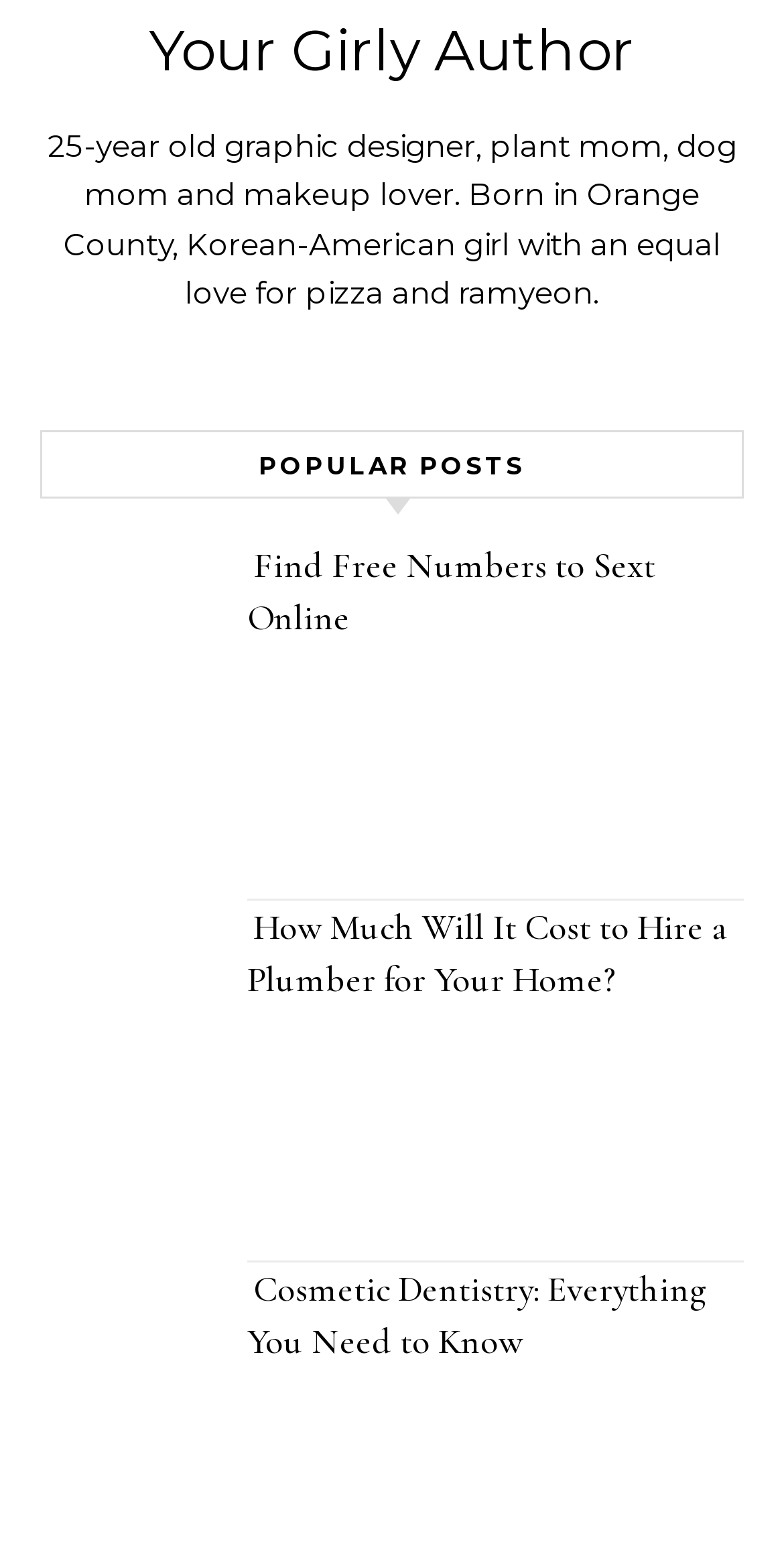What is the location where the author was born?
From the screenshot, provide a brief answer in one word or phrase.

Orange County